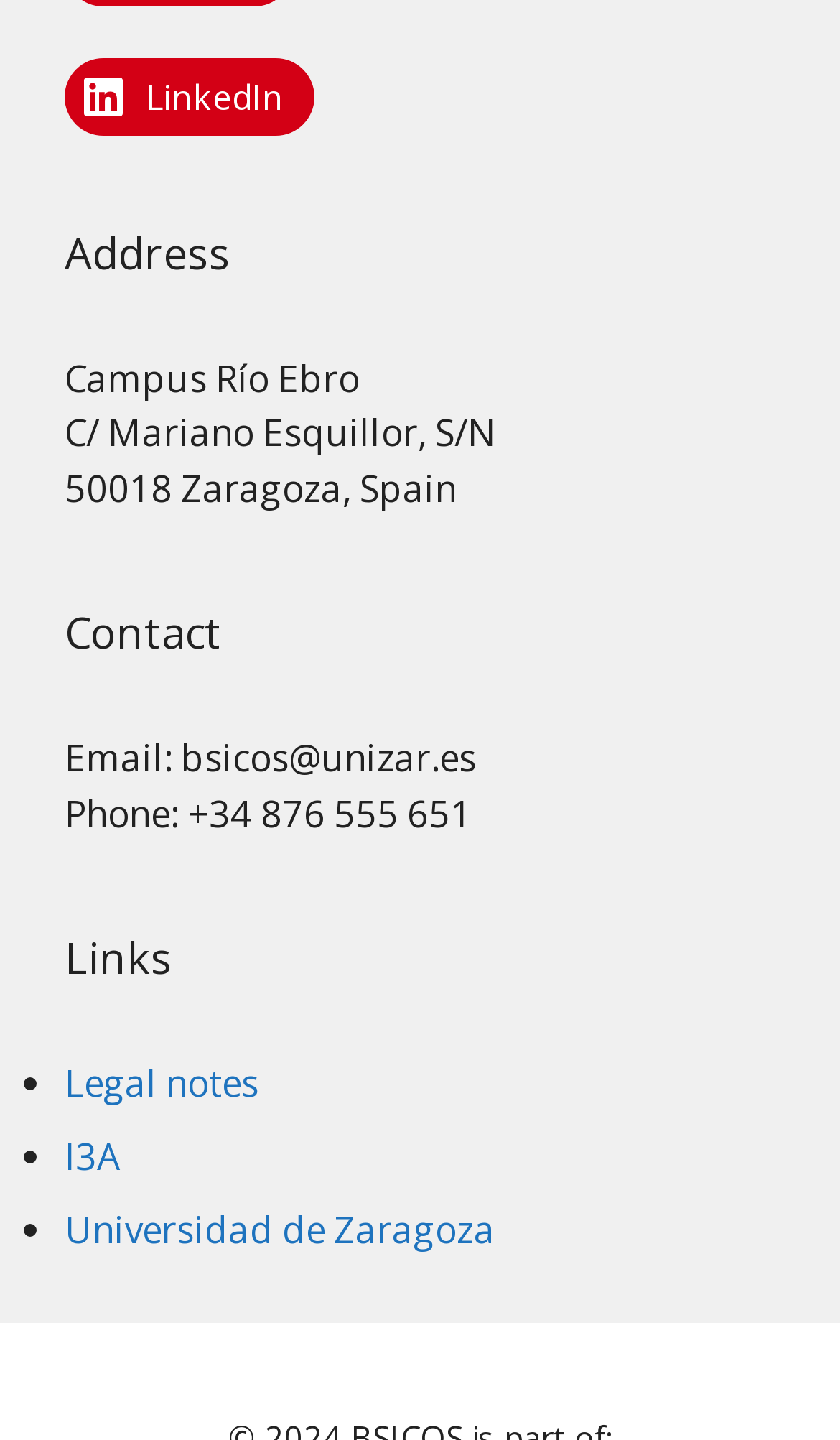What is the email address?
Refer to the image and provide a one-word or short phrase answer.

bsicos@unizar.es